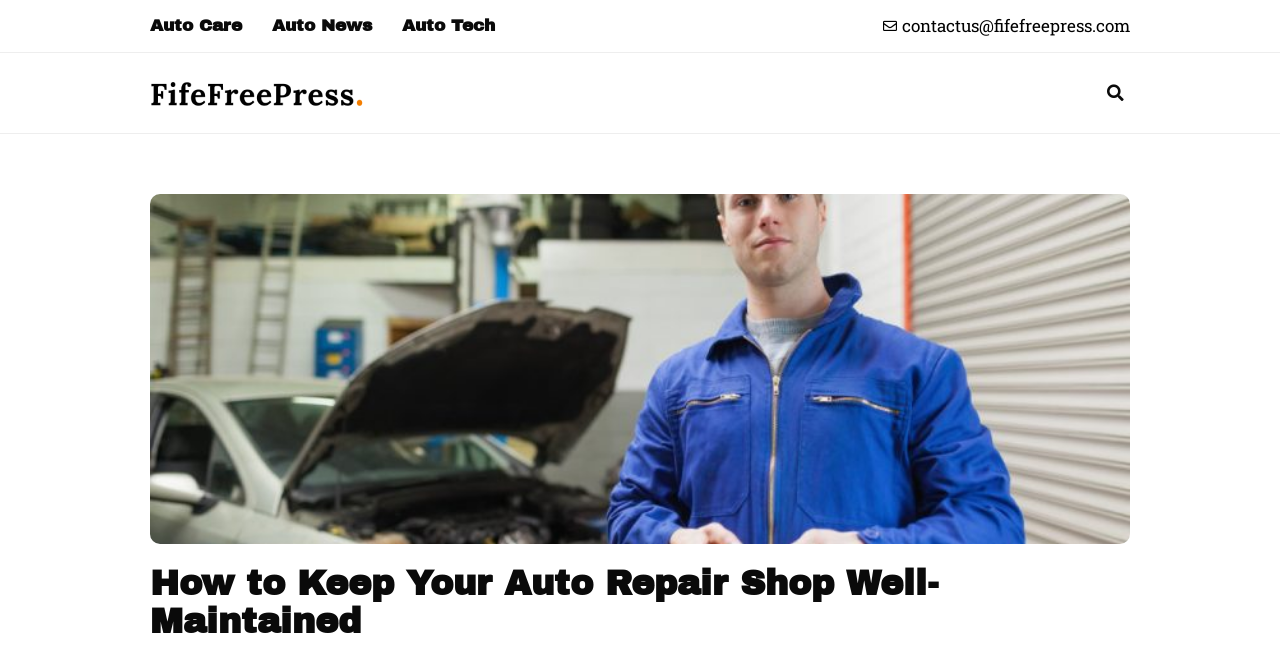What is the purpose of the button at the top right corner?
Please provide a comprehensive answer based on the visual information in the image.

I found a button element at the top right corner with a bounding box of [0.859, 0.118, 0.883, 0.163]. The text content of this button is 'Search', indicating that its purpose is to allow users to search for something on the webpage.